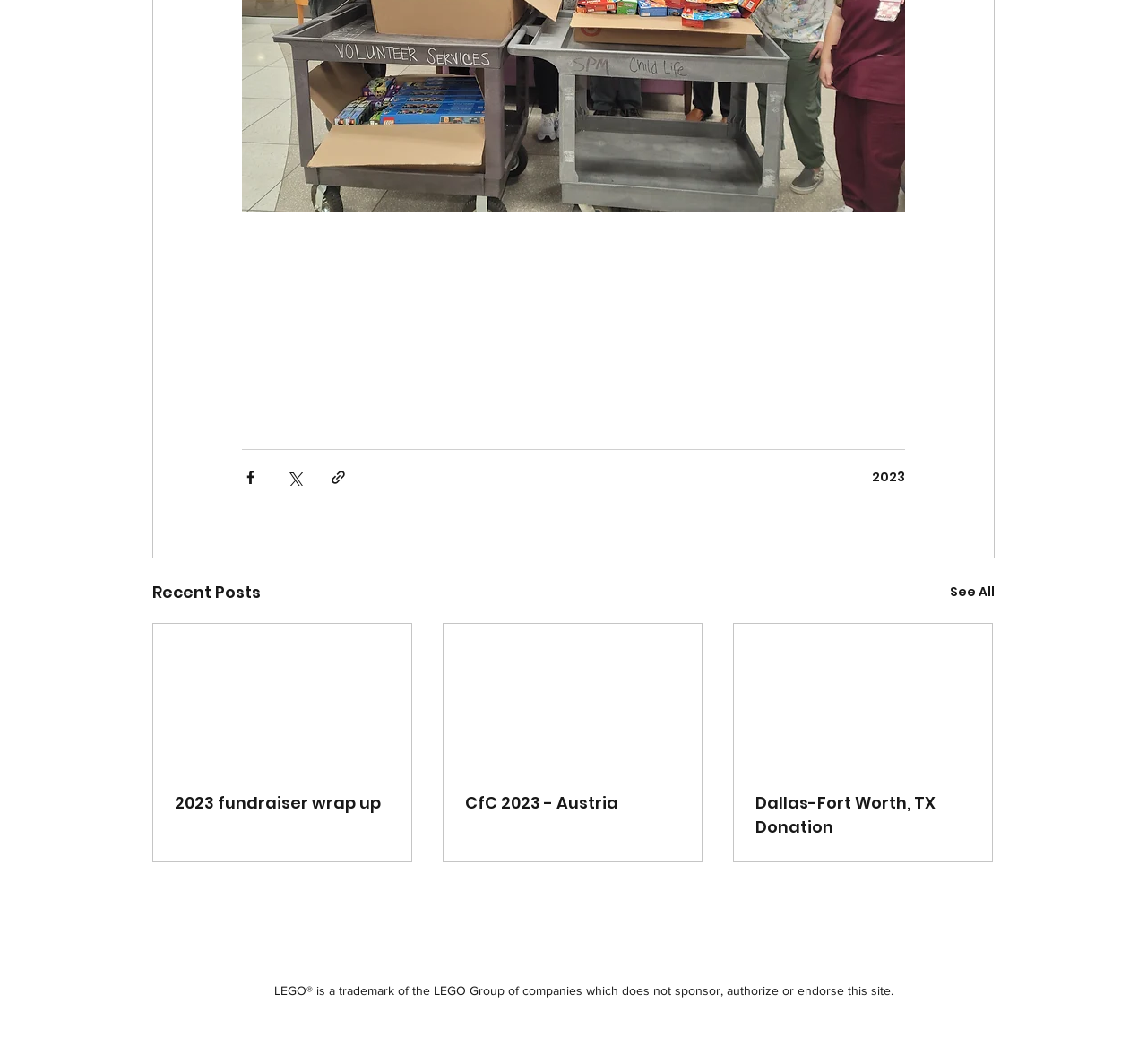What is the trademark mentioned at the bottom of the webpage?
Based on the image, answer the question in a detailed manner.

I looked at the StaticText element at the bottom of the webpage and found the text 'LEGO is a trademark of the LEGO Group of companies...', so the trademark mentioned is LEGO.